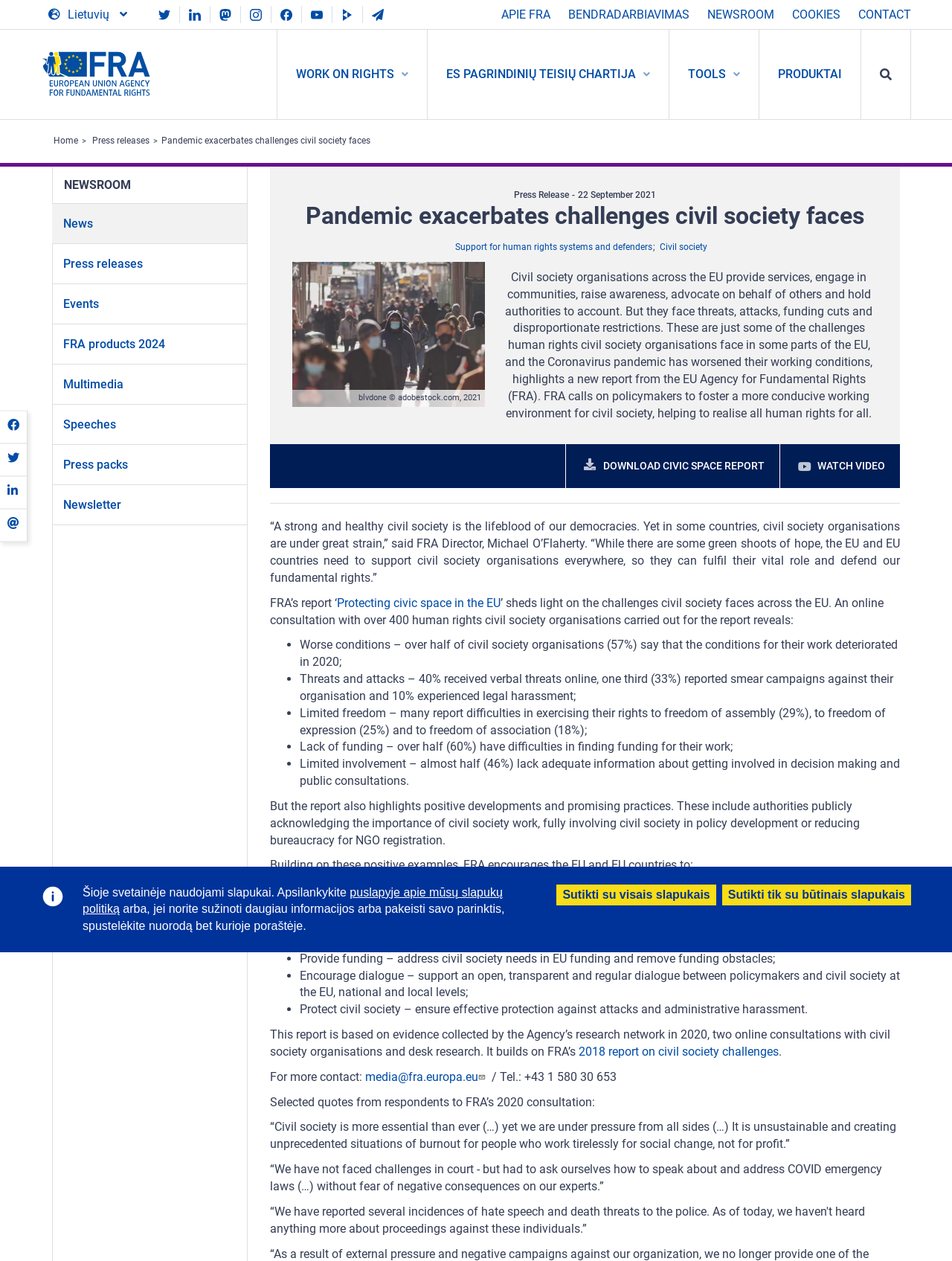Provide a one-word or brief phrase answer to the question:
What is the name of the EU agency mentioned in the webpage?

FRA